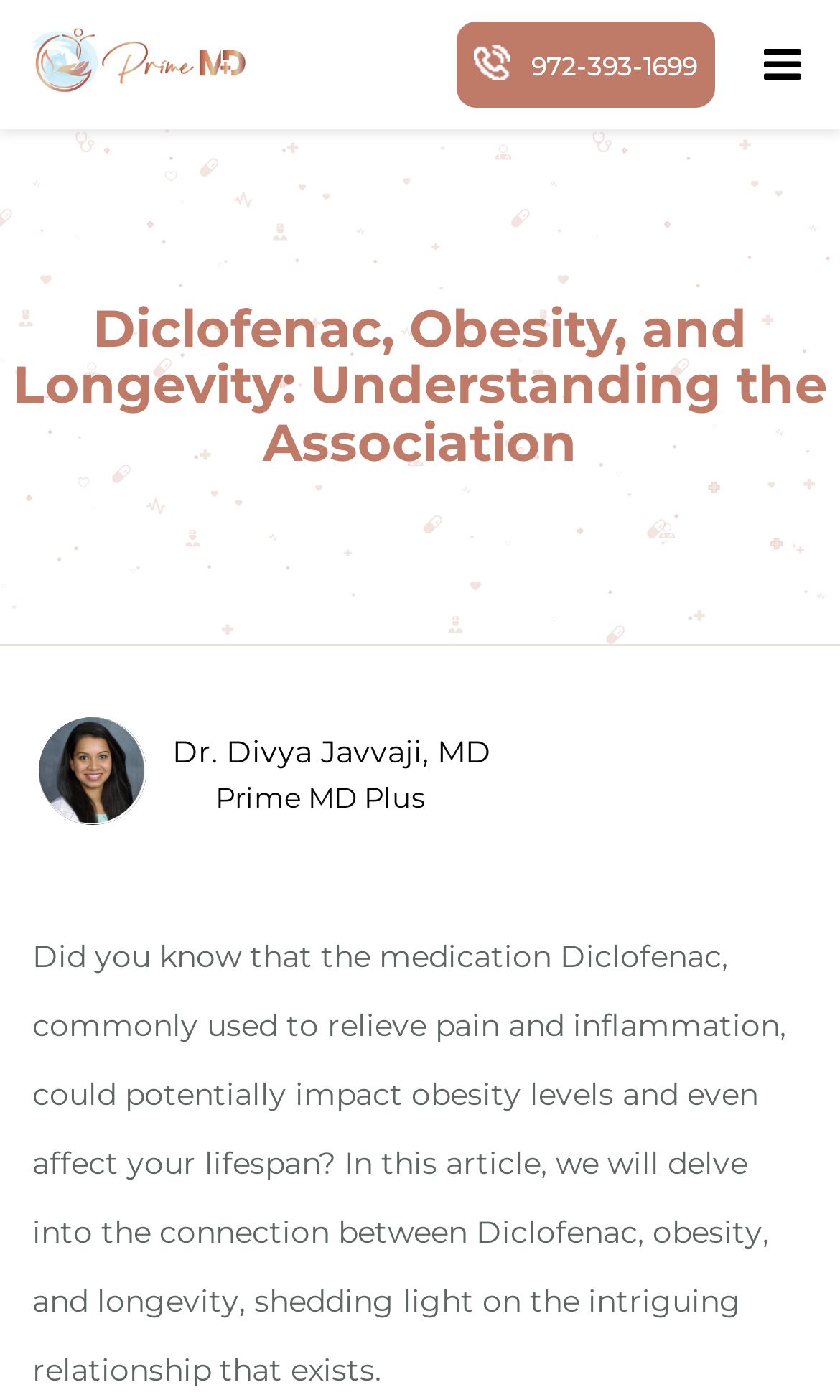Please give a succinct answer using a single word or phrase:
What is the purpose of the article?

To explore the connection between Diclofenac, obesity, and longevity